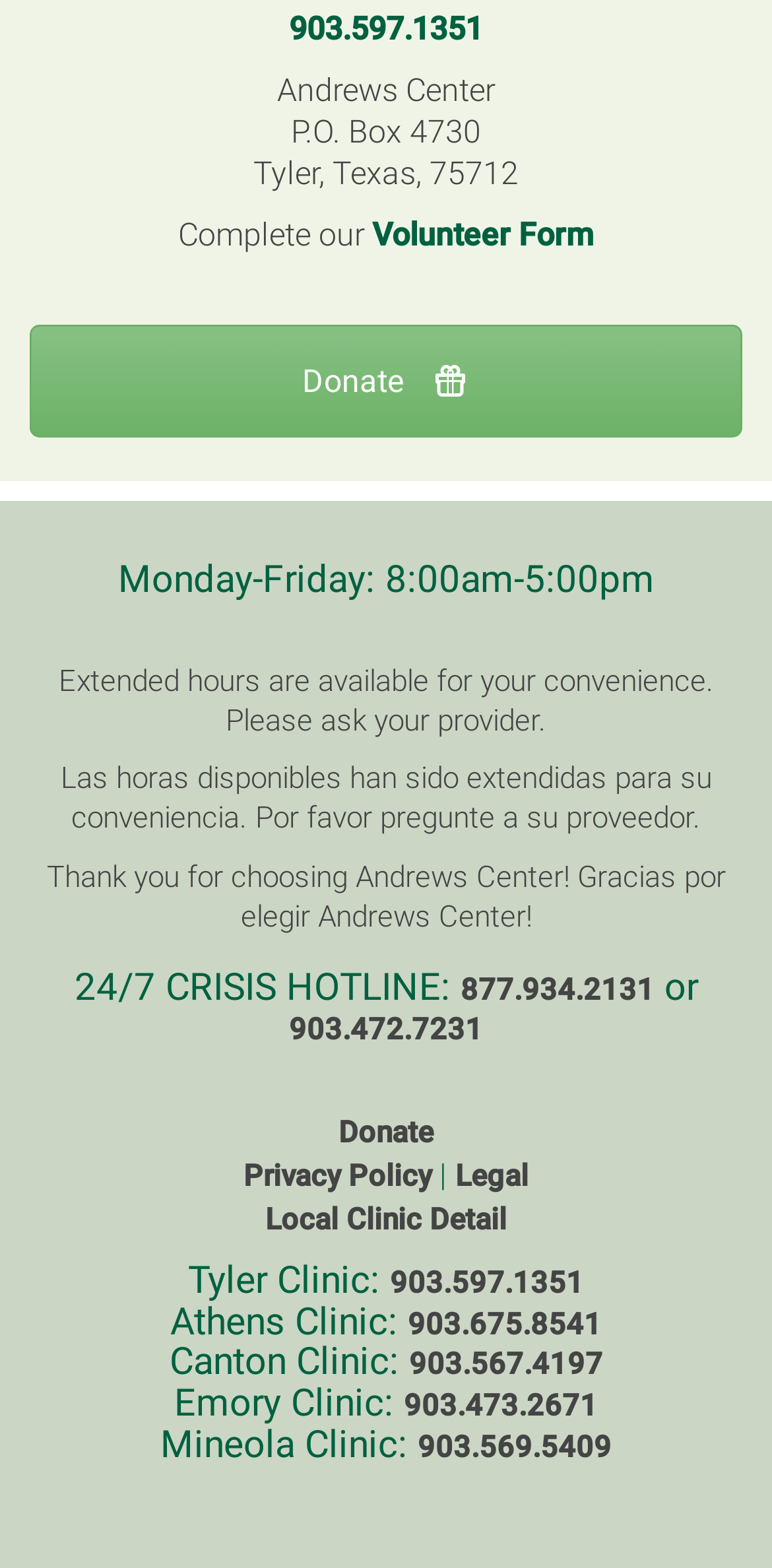Identify the bounding box coordinates of the section to be clicked to complete the task described by the following instruction: "Visit the Tyler Clinic". The coordinates should be four float numbers between 0 and 1, formatted as [left, top, right, bottom].

[0.505, 0.808, 0.756, 0.828]